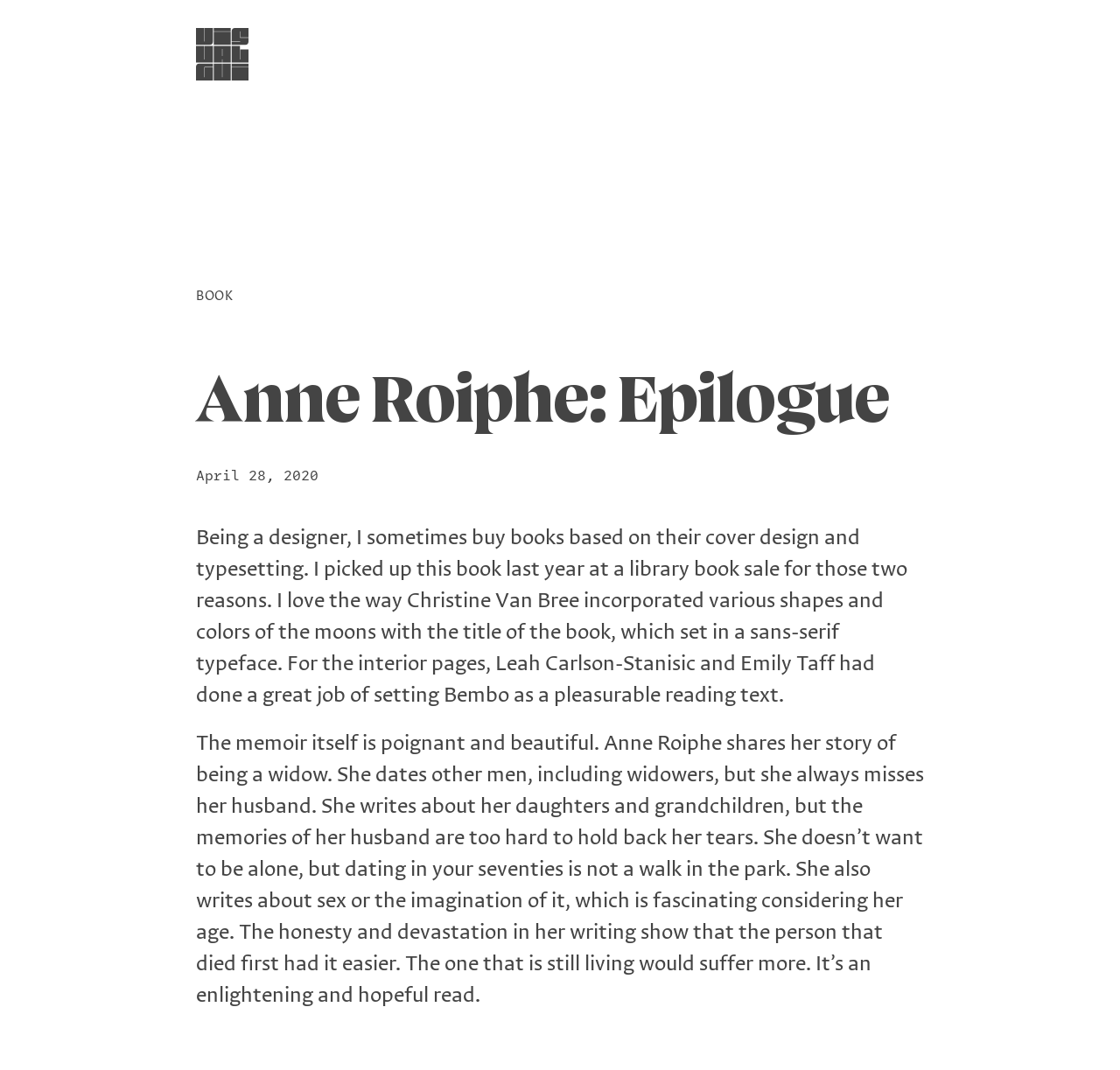Offer a detailed account of what is visible on the webpage.

This webpage is a personal blog, specifically a book review page. At the top left, there is a link to "VISUALGUI" accompanied by an image with the same name. Below the image, there is a link to "BOOK". The main content of the page is a book review, titled "Anne Roiphe: Epilogue", which is a heading located at the top center of the page. 

To the right of the title, there is a time element, which is a link to the date "April 28, 2020". Below the title, there are two blocks of static text, which form the book review. The first block describes the book's design and typesetting, while the second block summarizes the memoir's content, which is a poignant and beautiful story about a widow's experiences. The text blocks are positioned in the middle of the page, taking up most of the vertical space.